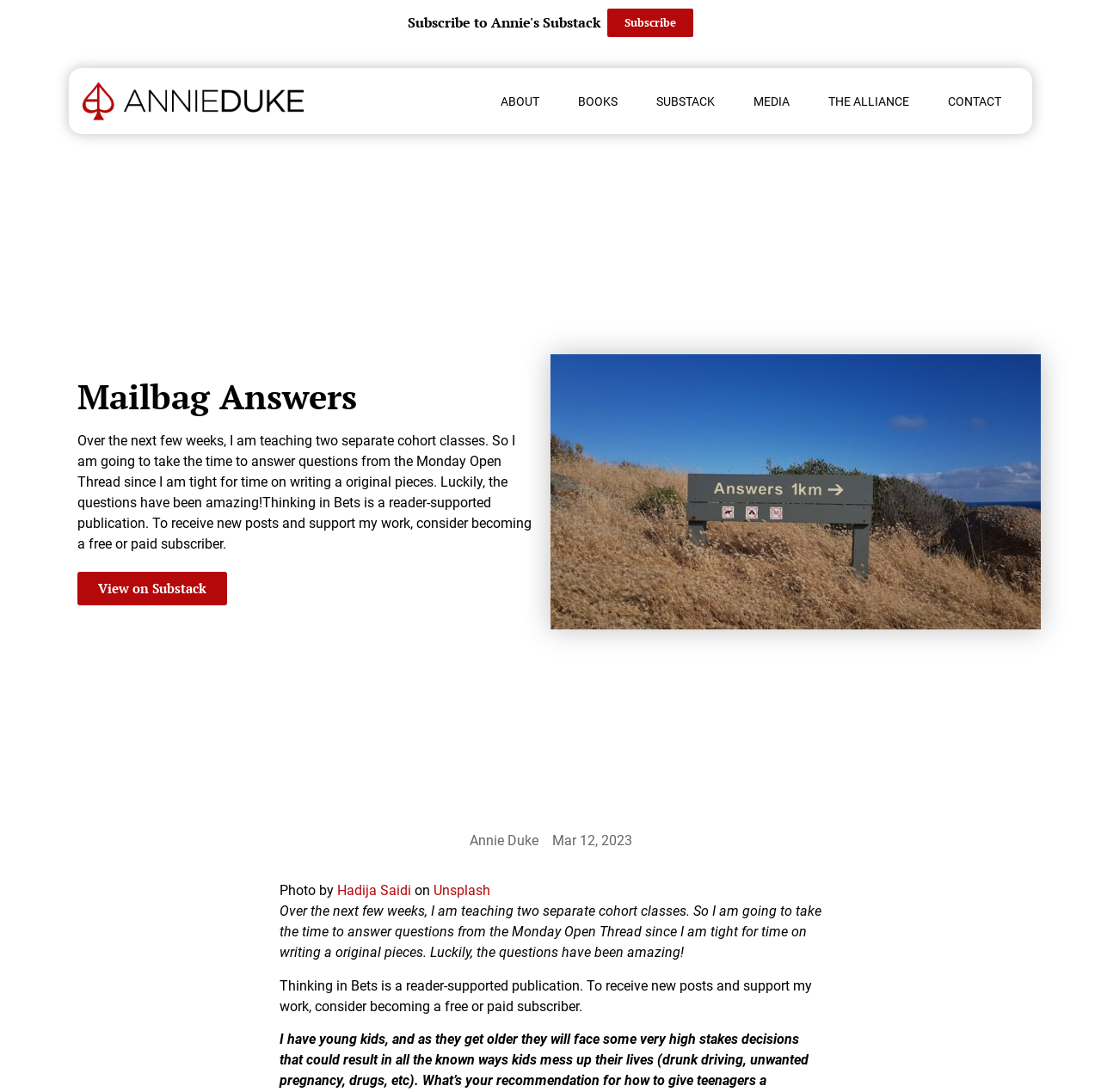Please identify the bounding box coordinates of the region to click in order to complete the given instruction: "View the post on Substack". The coordinates should be four float numbers between 0 and 1, i.e., [left, top, right, bottom].

[0.07, 0.523, 0.206, 0.554]